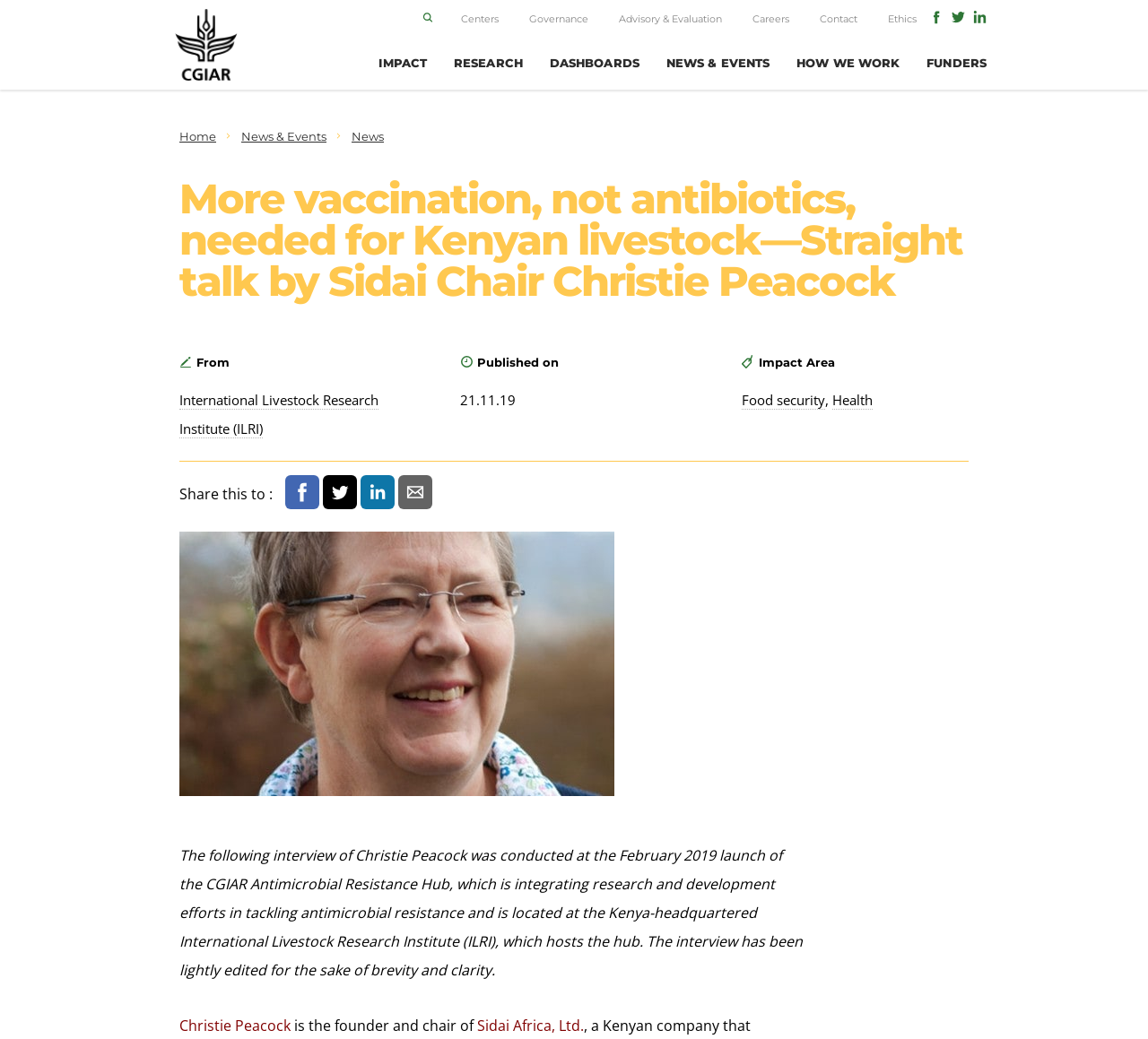Please specify the bounding box coordinates of the element that should be clicked to execute the given instruction: 'Read news'. Ensure the coordinates are four float numbers between 0 and 1, expressed as [left, top, right, bottom].

[0.306, 0.124, 0.334, 0.138]